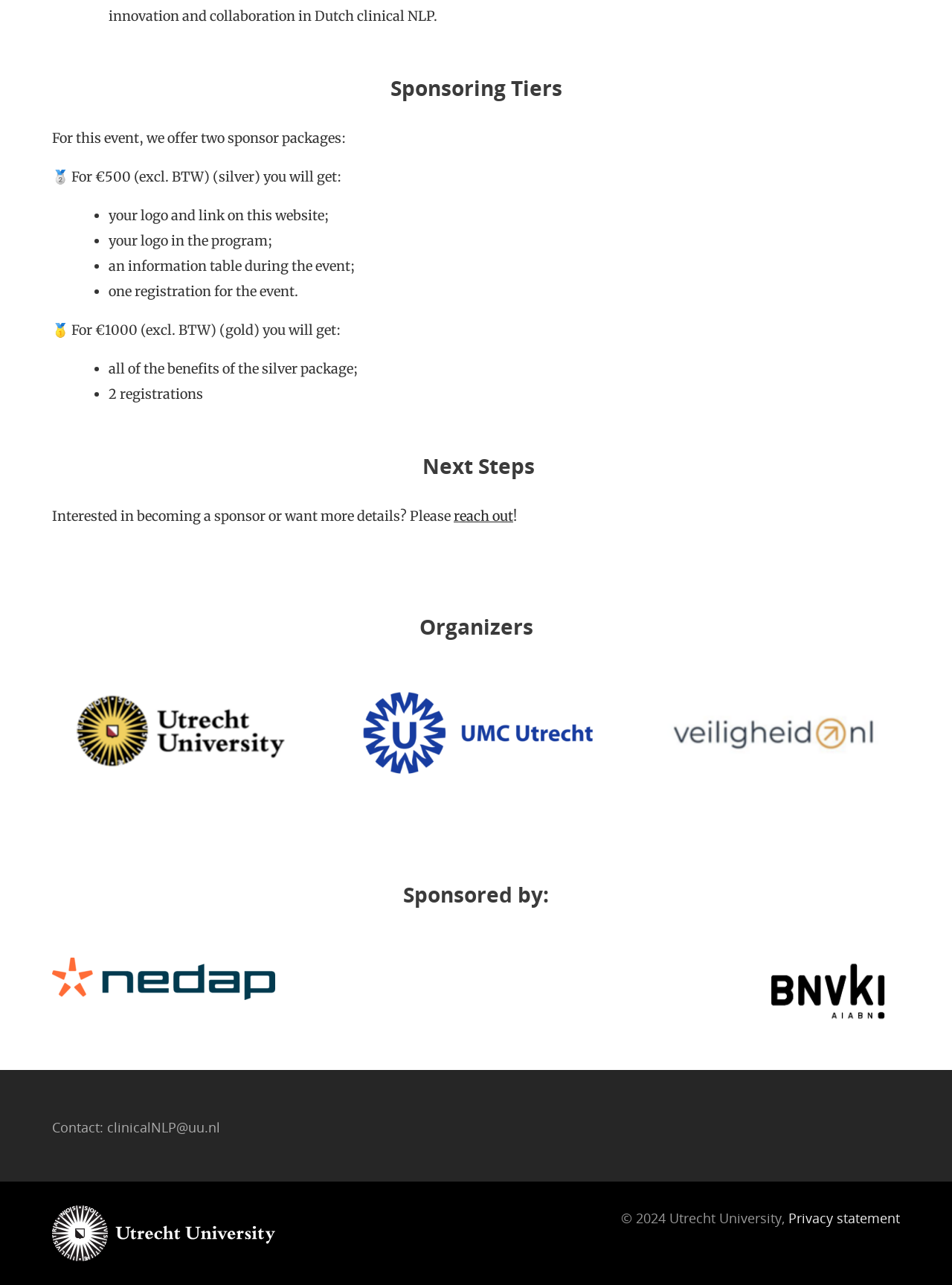Provide a brief response to the question below using one word or phrase:
What is the price of the silver sponsor package?

€500